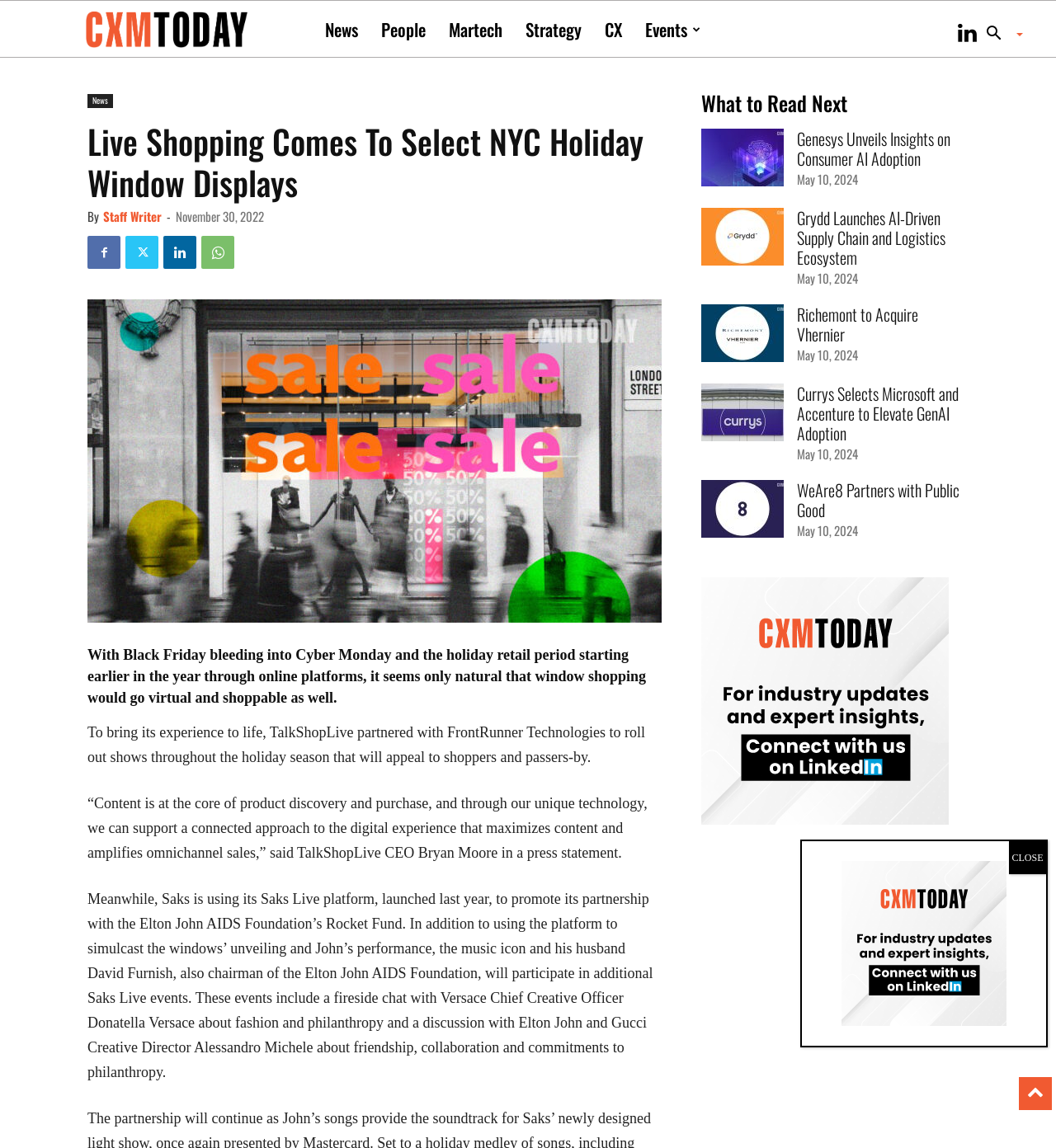Please specify the bounding box coordinates of the clickable region to carry out the following instruction: "Browse the 'What to Read Next' section". The coordinates should be four float numbers between 0 and 1, in the format [left, top, right, bottom].

[0.664, 0.078, 0.917, 0.101]